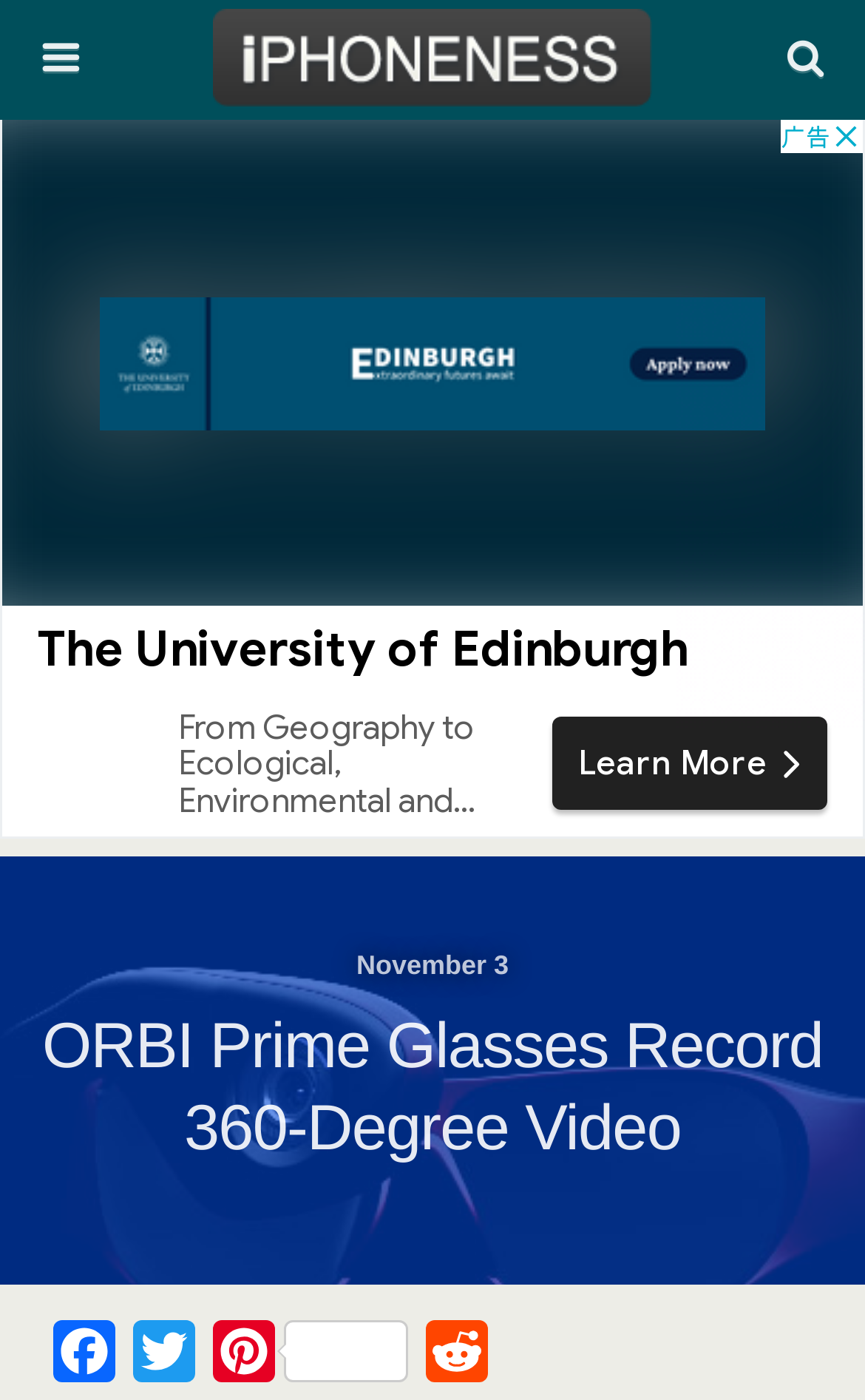Please find and generate the text of the main header of the webpage.

ORBI Prime Glasses Record 360-Degree Video